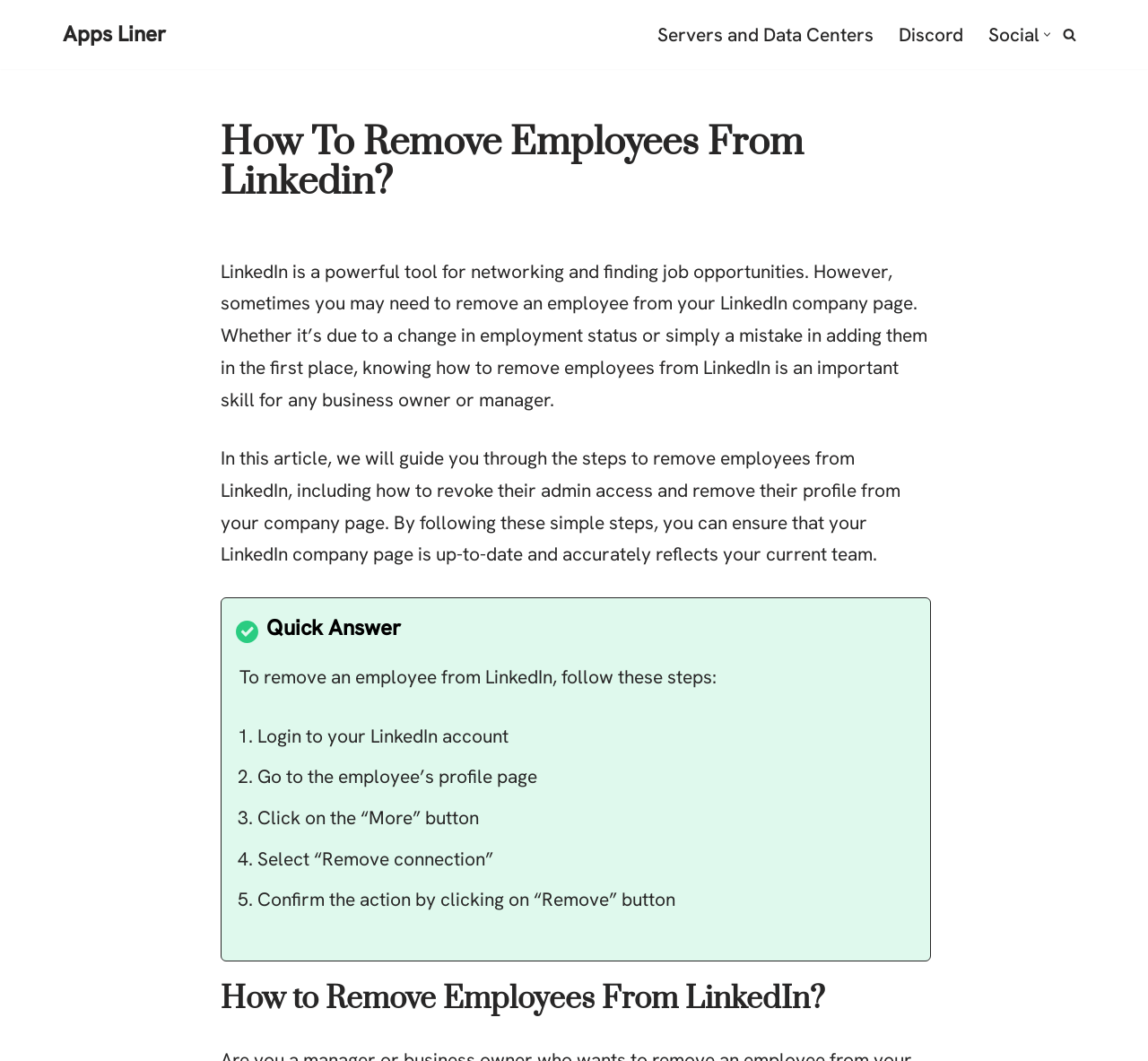What is the button label to remove an employee's admin access?
From the details in the image, provide a complete and detailed answer to the question.

According to the webpage, to remove an employee from LinkedIn, one needs to click on the 'More' button and then select 'Remove connection', which implies that the button label to remove an employee's admin access is 'Remove connection'.